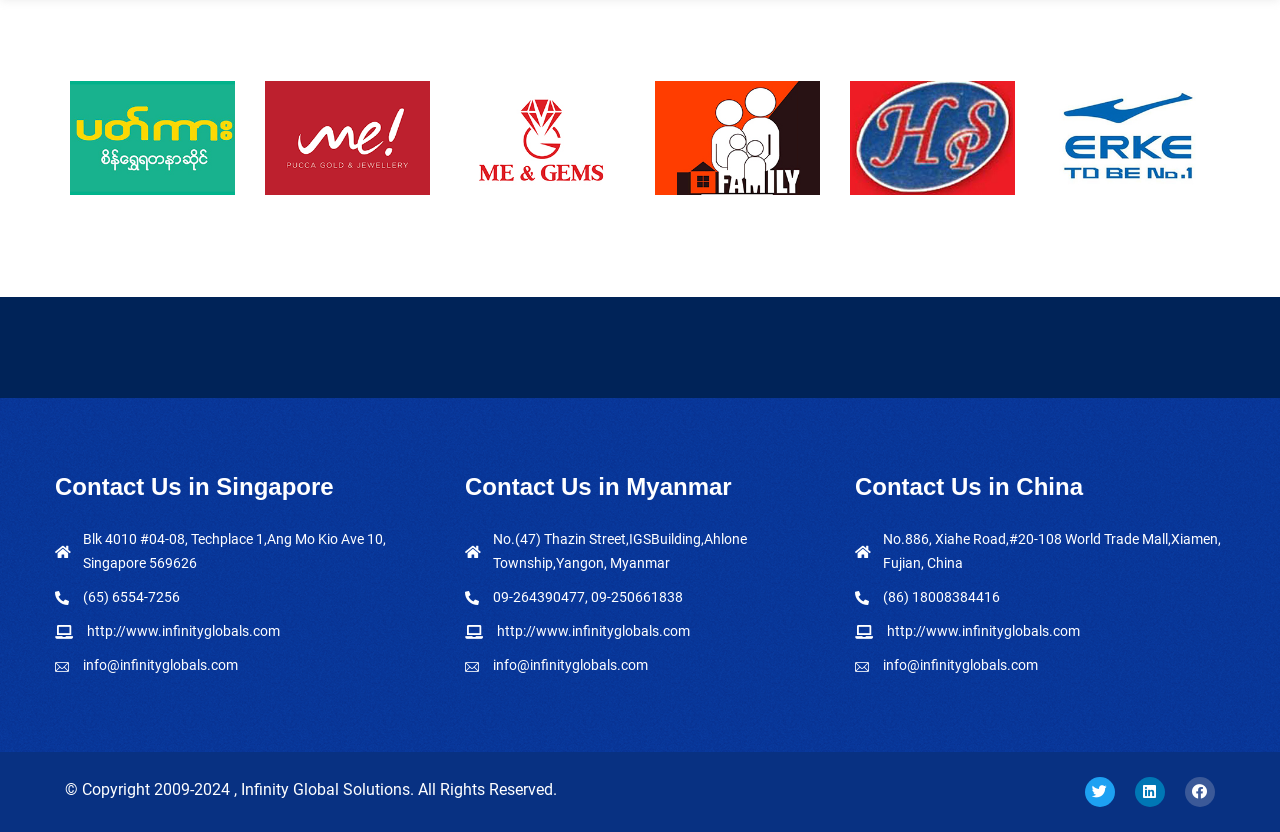Determine the bounding box coordinates of the clickable element to achieve the following action: 'email the Myanmar office'. Provide the coordinates as four float values between 0 and 1, formatted as [left, top, right, bottom].

[0.385, 0.79, 0.506, 0.809]